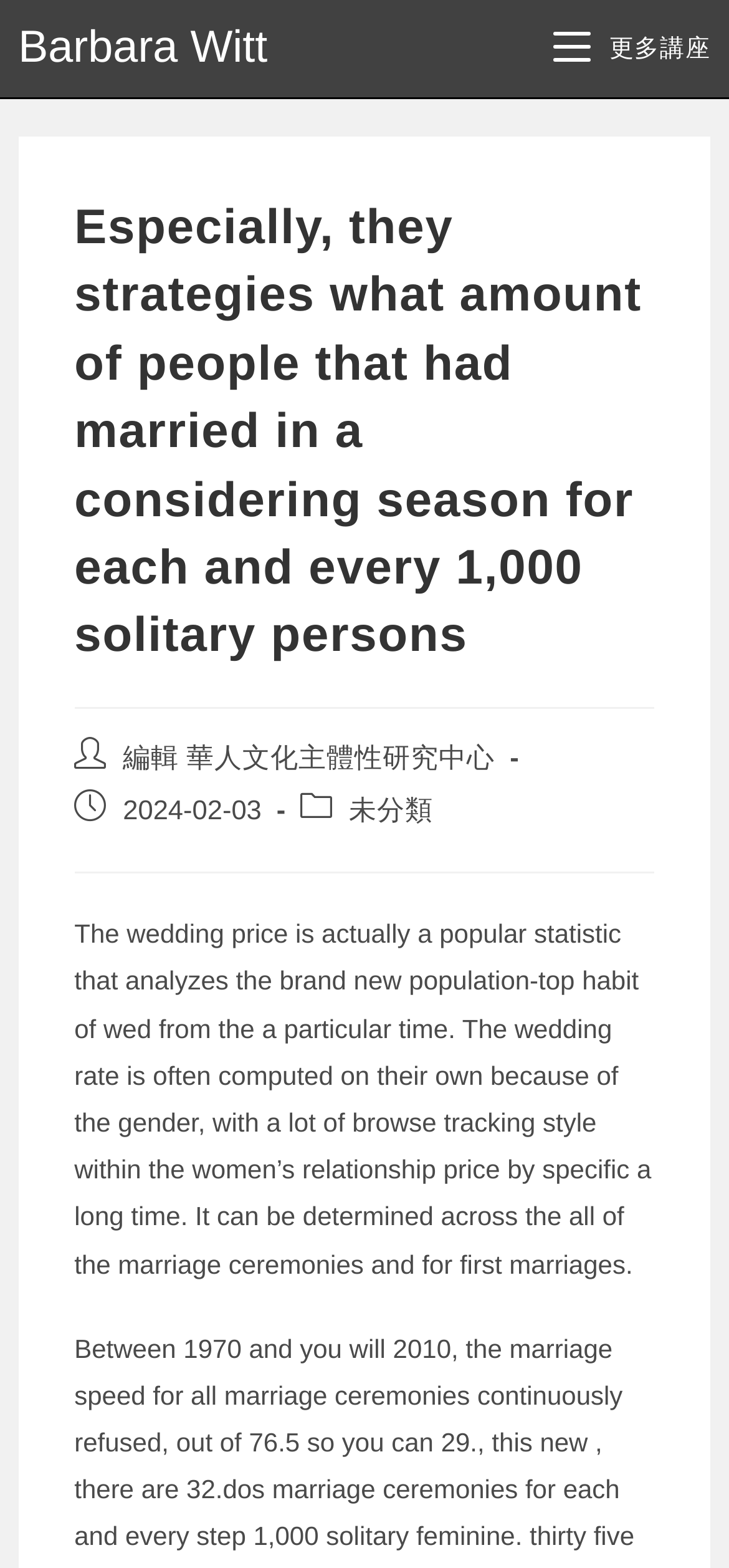Detail the various sections and features of the webpage.

The webpage appears to be a blog post or article about marriage statistics. At the top left, there is a link to the author's name, "Barbara Witt". On the top right, there is a link to a "Mobile Menu" and a static text "更多講座" which means "More lectures" in Chinese.

Below the top section, there is a main content area with a heading that matches the meta description, "Especially, they strategies what amount of people that had married in a considering season for each and every 1,000 solitary persons". This heading is centered and takes up most of the width of the page.

Under the heading, there are several sections of text. The first section is a static text "Post author:" followed by a link to the author's name, "編輯 華人文化主體性研究中心". Next to it, there is a static text "Post published:" with the date "2024-02-03" beside it. Further down, there is a static text "Post category:" with a link to the category "未分類" which means "Uncategorized" in Chinese.

The main content of the article starts below these sections. The text describes the concept of the wedding price and how it is calculated, including the decline of the marriage rate between 1970 and 2010. There are two paragraphs of text, with the second paragraph providing more specific statistics on the marriage rate.